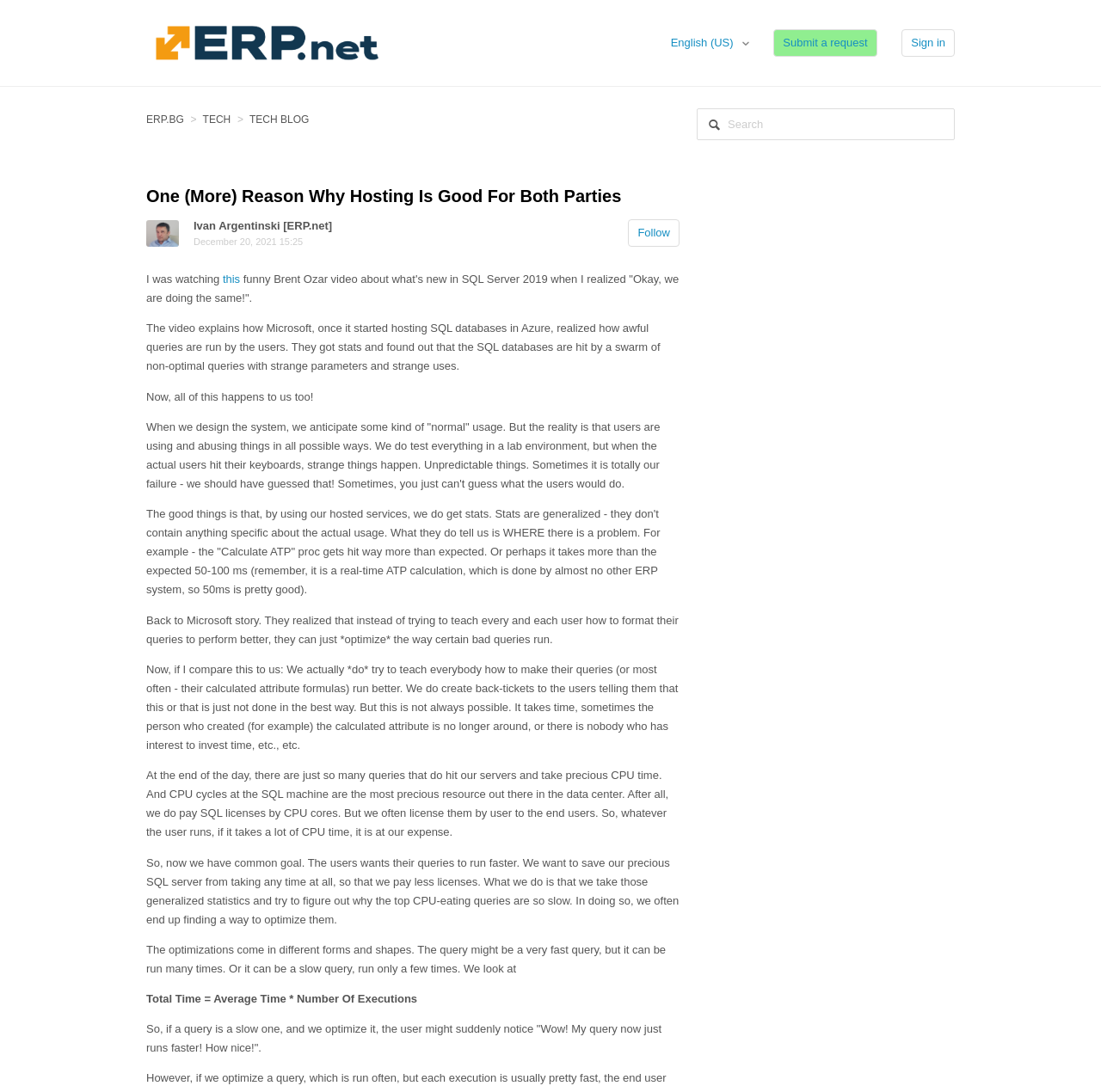Please answer the following question using a single word or phrase: 
What is the author of this blog post?

Ivan Argentinski